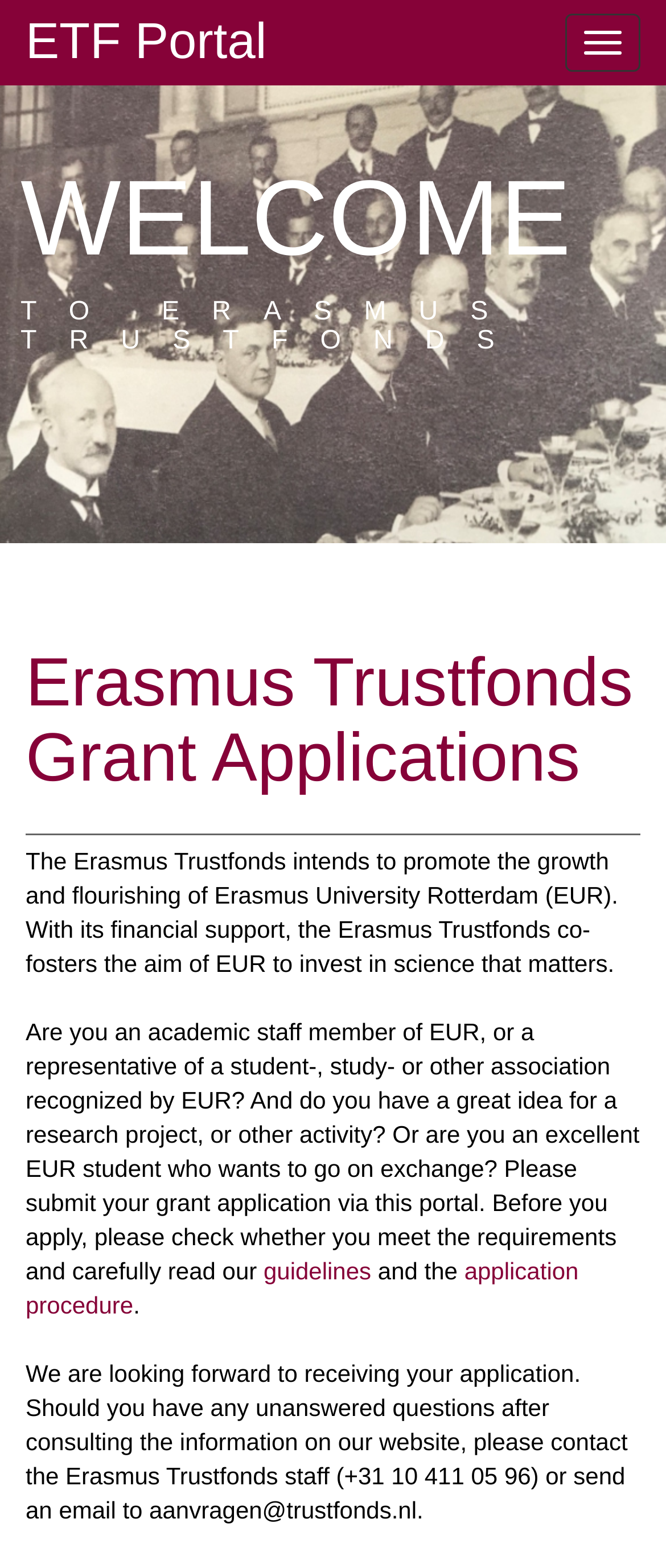What is the ETF Portal for? Using the information from the screenshot, answer with a single word or phrase.

Grant applications